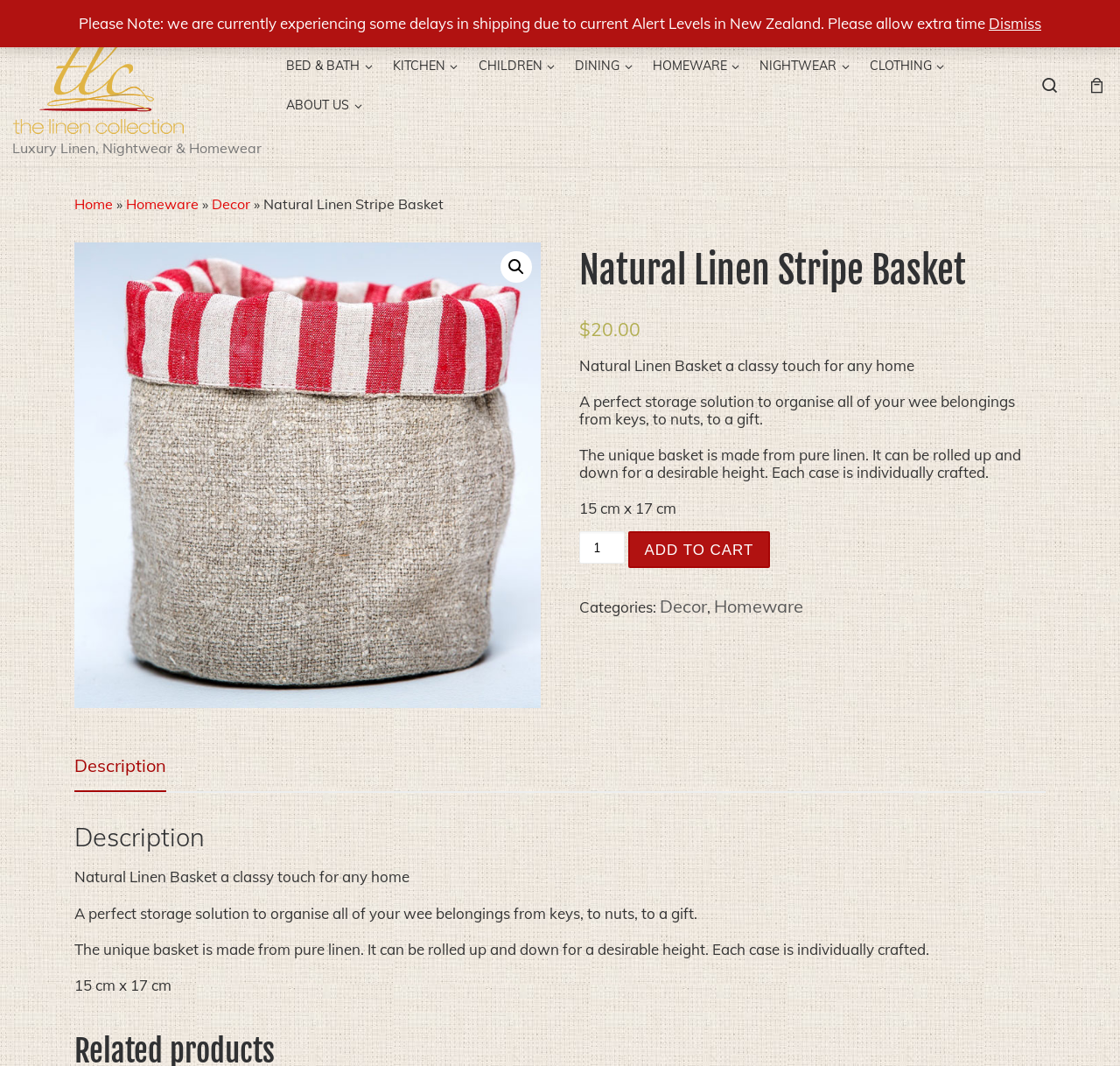Respond with a single word or phrase:
What is the price of the Natural Linen Stripe Basket?

$20.00